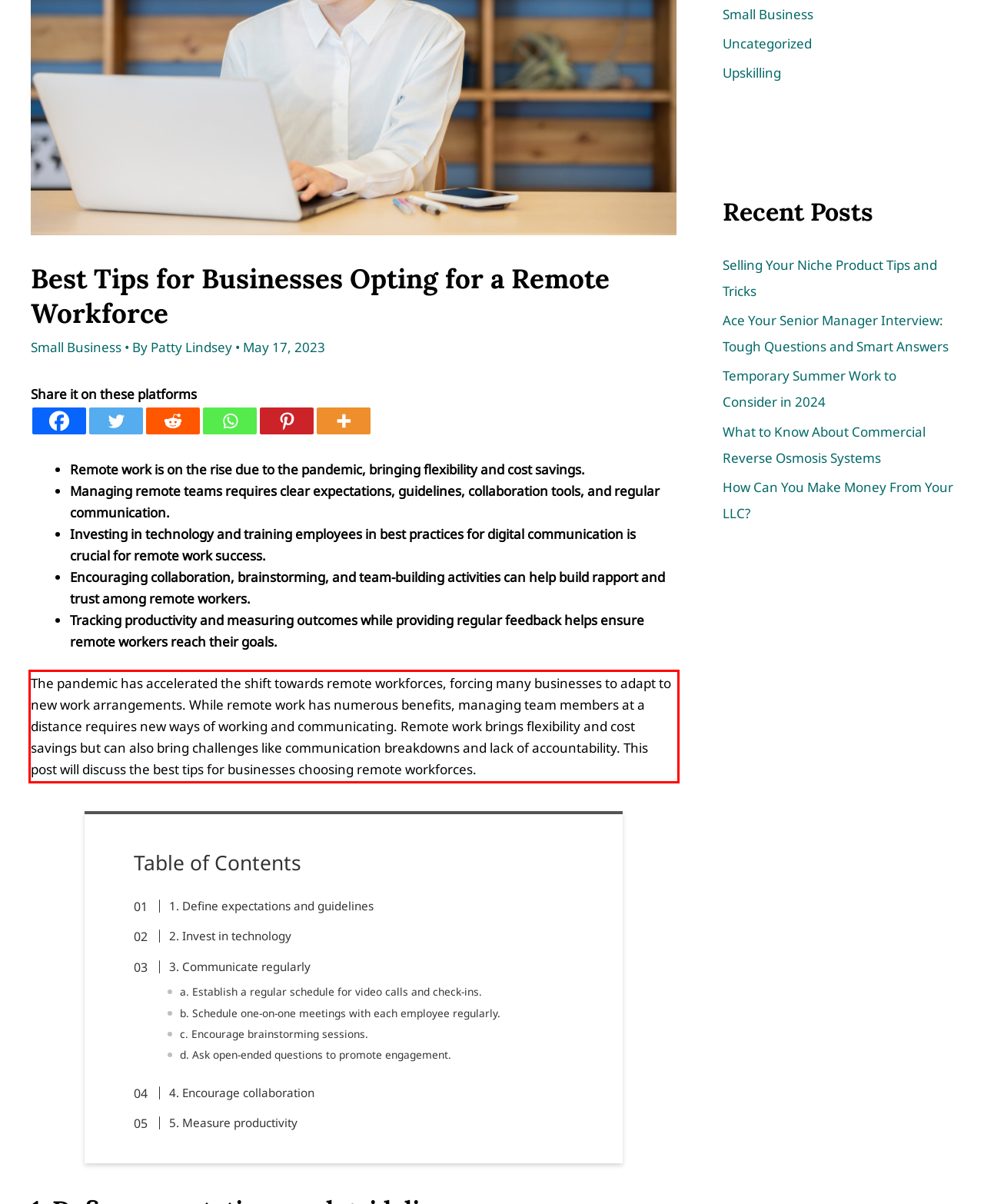Please look at the screenshot provided and find the red bounding box. Extract the text content contained within this bounding box.

The pandemic has accelerated the shift towards remote workforces, forcing many businesses to adapt to new work arrangements. While remote work has numerous benefits, managing team members at a distance requires new ways of working and communicating. Remote work brings flexibility and cost savings but can also bring challenges like communication breakdowns and lack of accountability. This post will discuss the best tips for businesses choosing remote workforces.